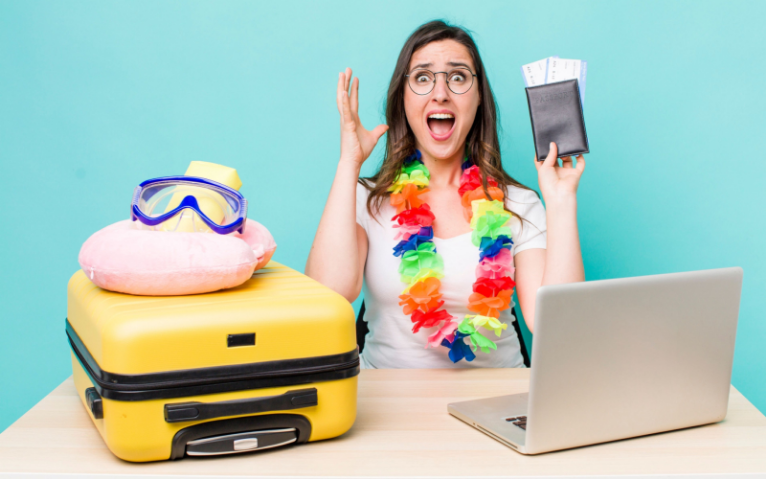What is the woman holding in her right hand?
Answer with a single word or phrase by referring to the visual content.

A wallet